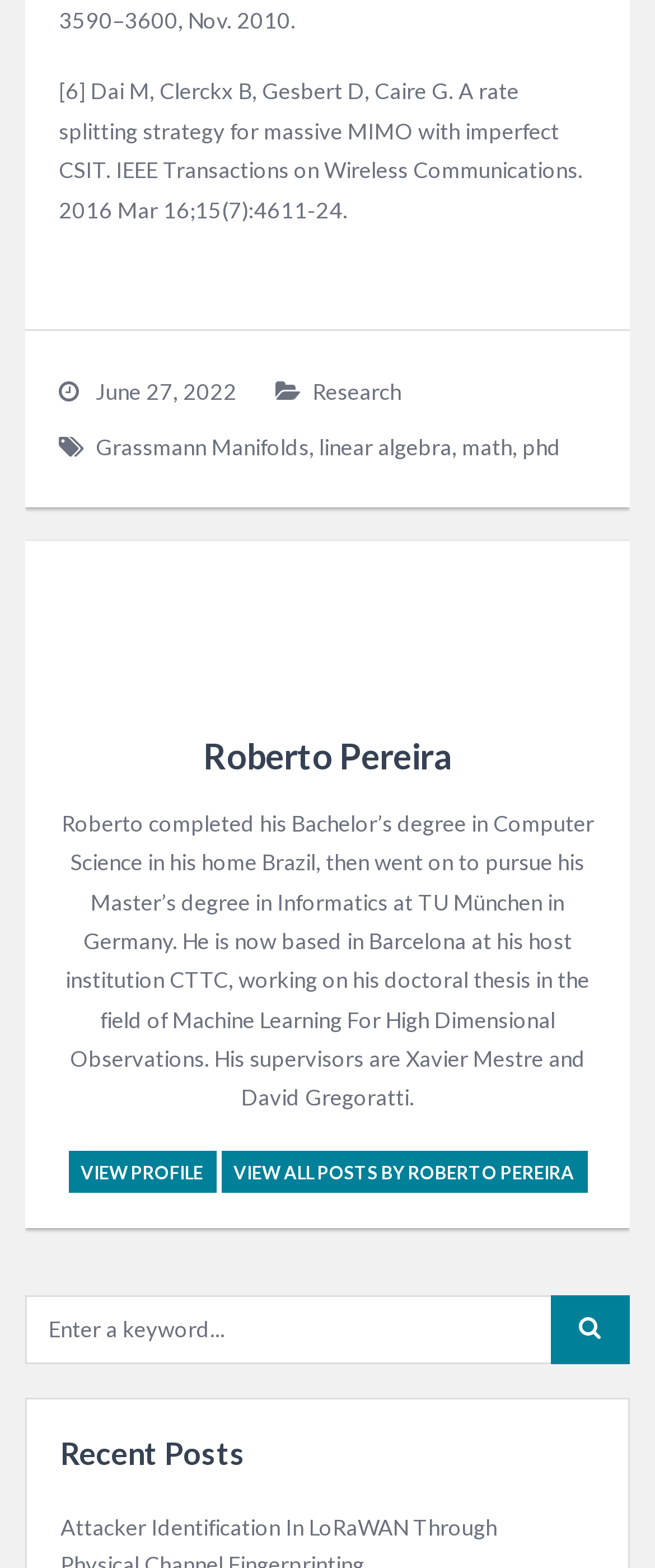Pinpoint the bounding box coordinates of the clickable area needed to execute the instruction: "Search for a keyword". The coordinates should be specified as four float numbers between 0 and 1, i.e., [left, top, right, bottom].

[0.038, 0.826, 0.962, 0.87]